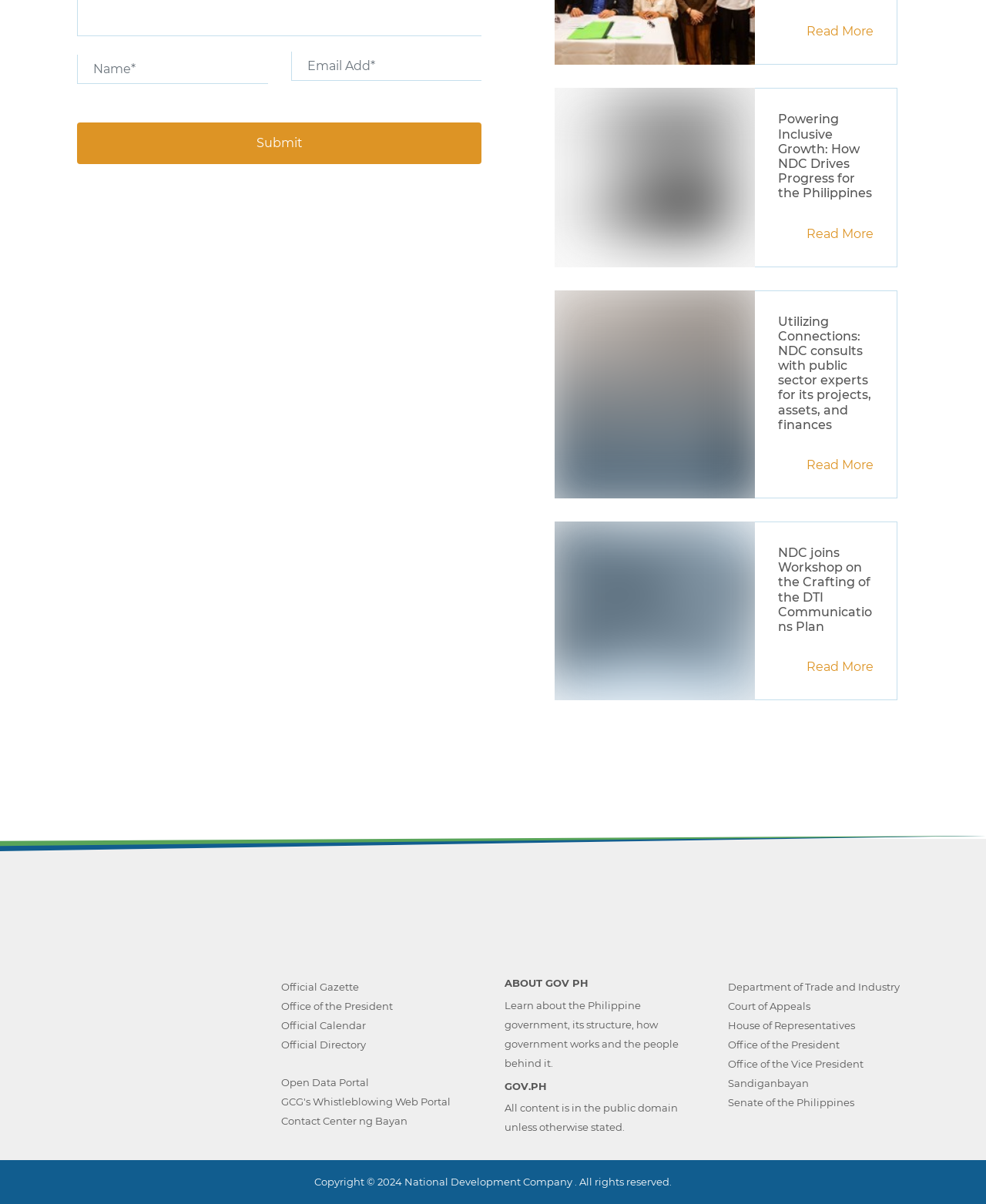What is the text of the first heading?
Using the image as a reference, answer the question with a short word or phrase.

Powering Inclusive Growth